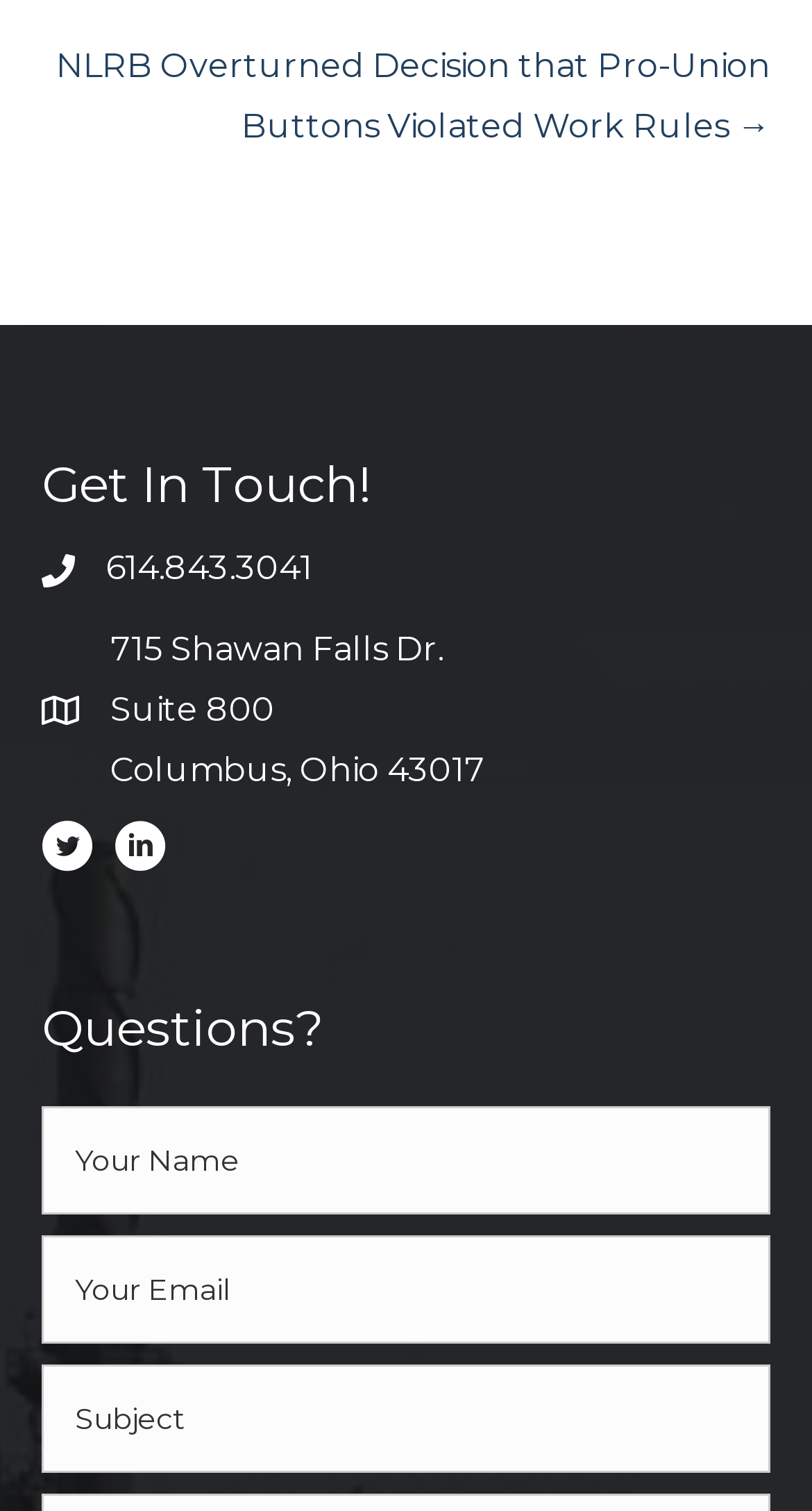What is the purpose of the text boxes?
Please provide a detailed and comprehensive answer to the question.

I inferred the purpose of the text boxes by looking at their location below the 'Questions?' heading and assuming that they are meant to be used to ask questions or provide feedback.